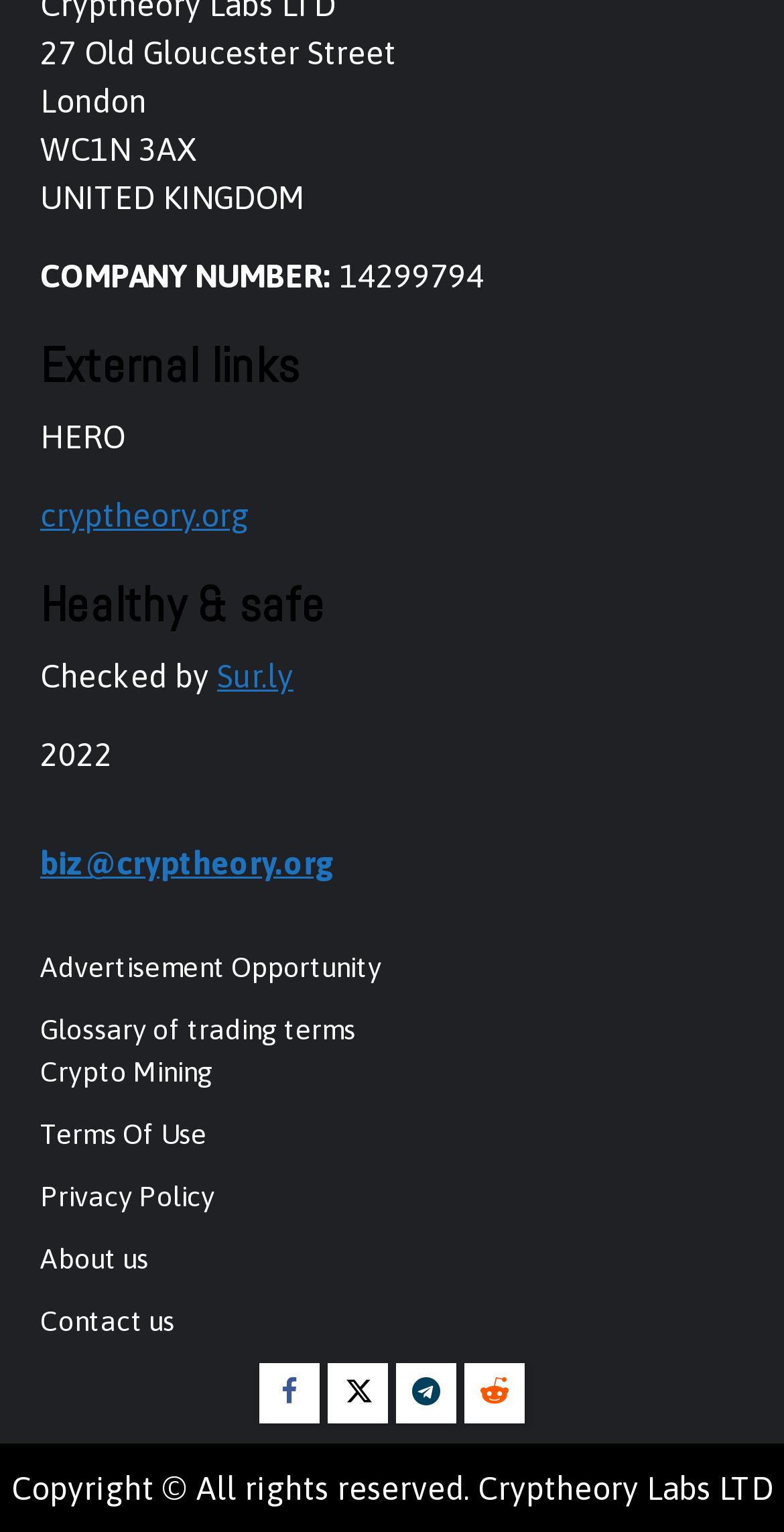Find the bounding box coordinates of the area that needs to be clicked in order to achieve the following instruction: "View Terms Of Use". The coordinates should be specified as four float numbers between 0 and 1, i.e., [left, top, right, bottom].

[0.051, 0.73, 0.264, 0.751]